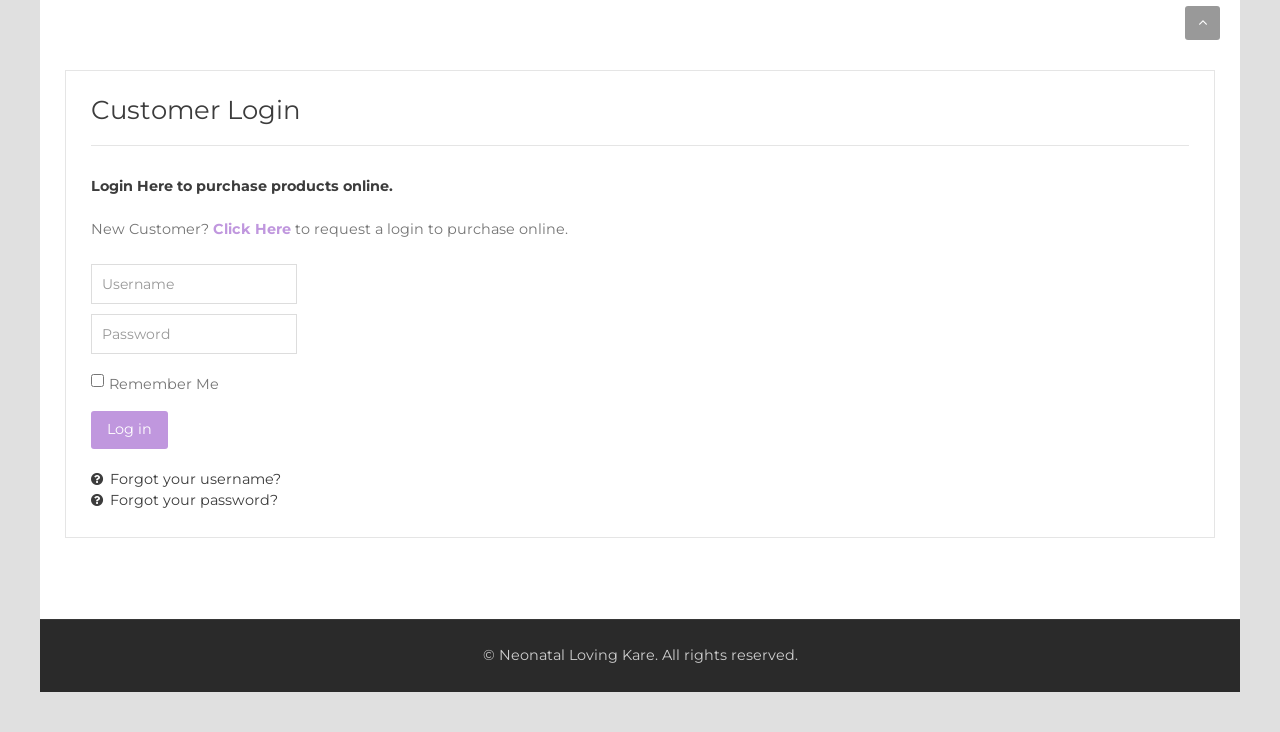What can be done if the password is forgotten?
Answer briefly with a single word or phrase based on the image.

Forgot your password?